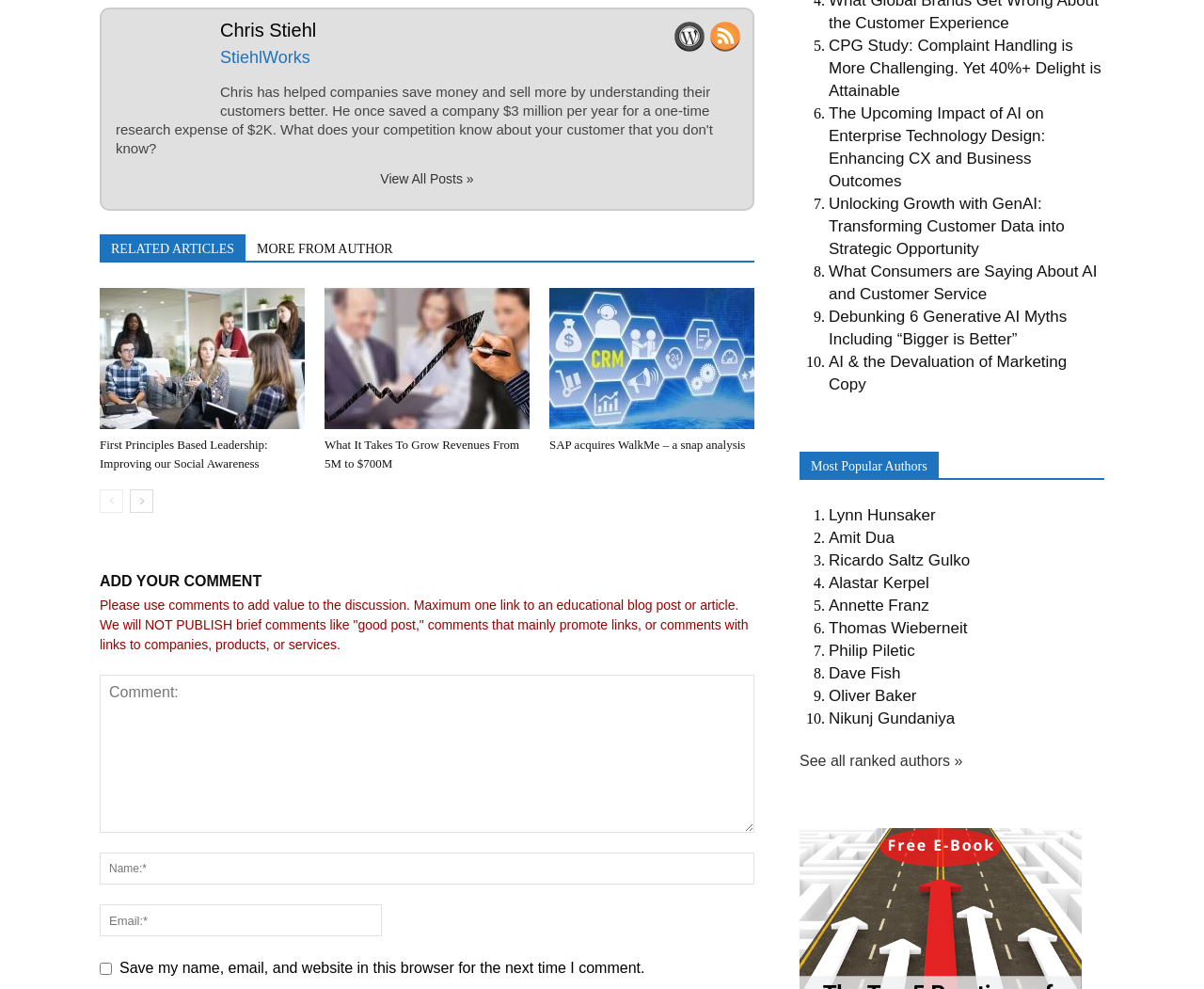Show me the bounding box coordinates of the clickable region to achieve the task as per the instruction: "Click on the 'StiehlWorks' link".

[0.183, 0.049, 0.258, 0.068]